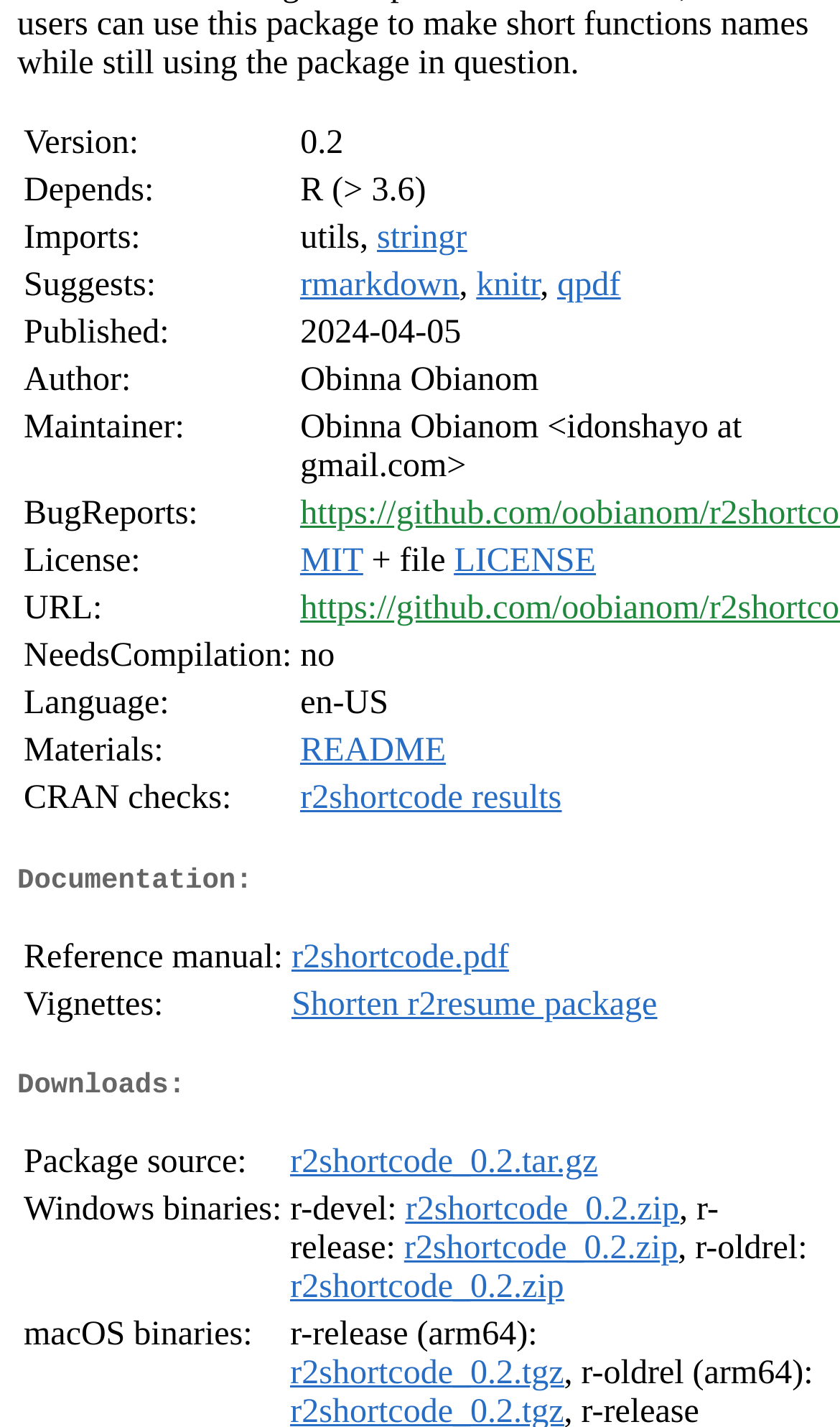From the element description Shorten r2resume package, predict the bounding box coordinates of the UI element. The coordinates must be specified in the format (top-left x, top-left y, bottom-right x, bottom-right y) and should be within the 0 to 1 range.

[0.347, 0.697, 0.782, 0.723]